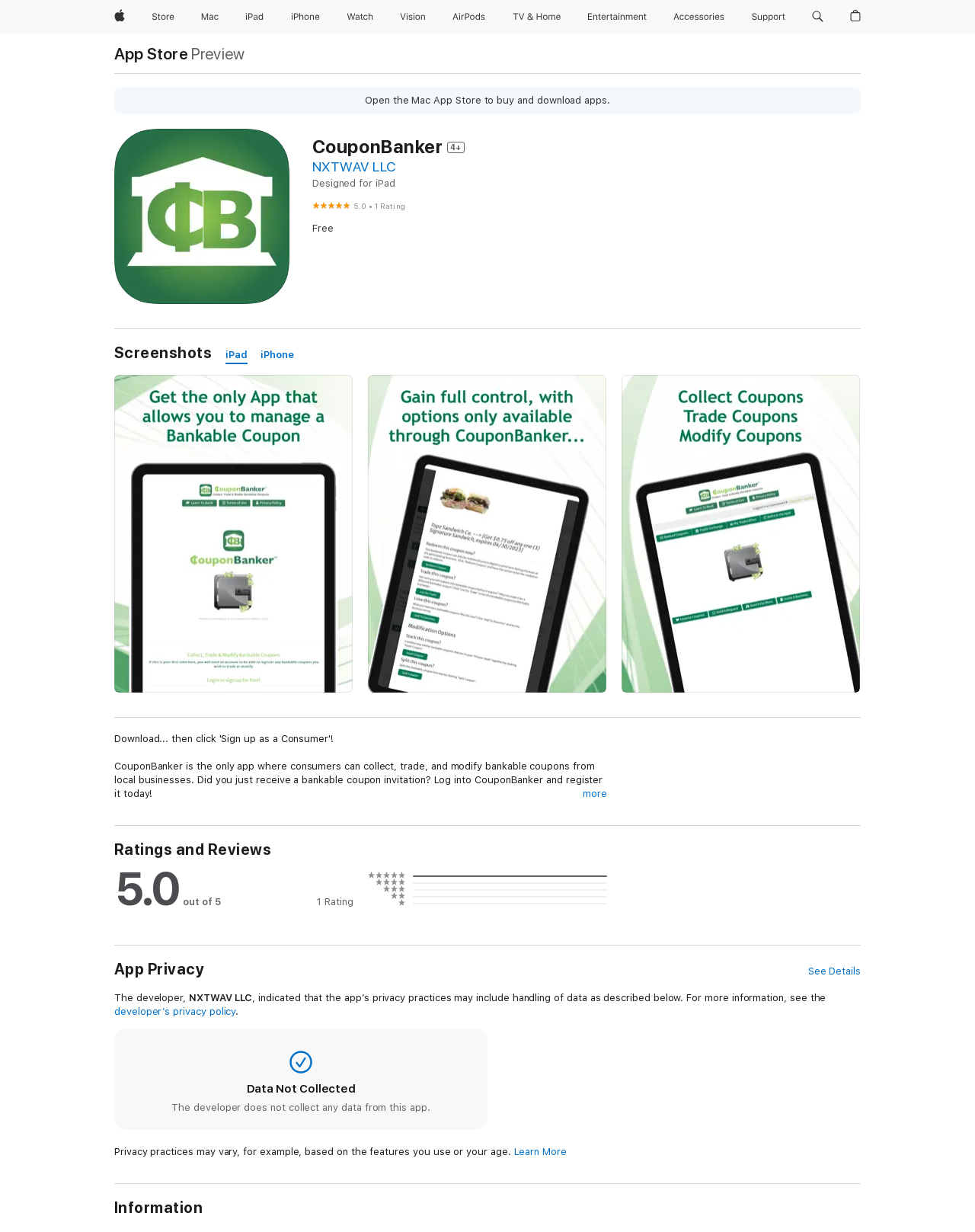Please answer the following query using a single word or phrase: 
What is the rating of the CouponBanker app?

5 out of 5